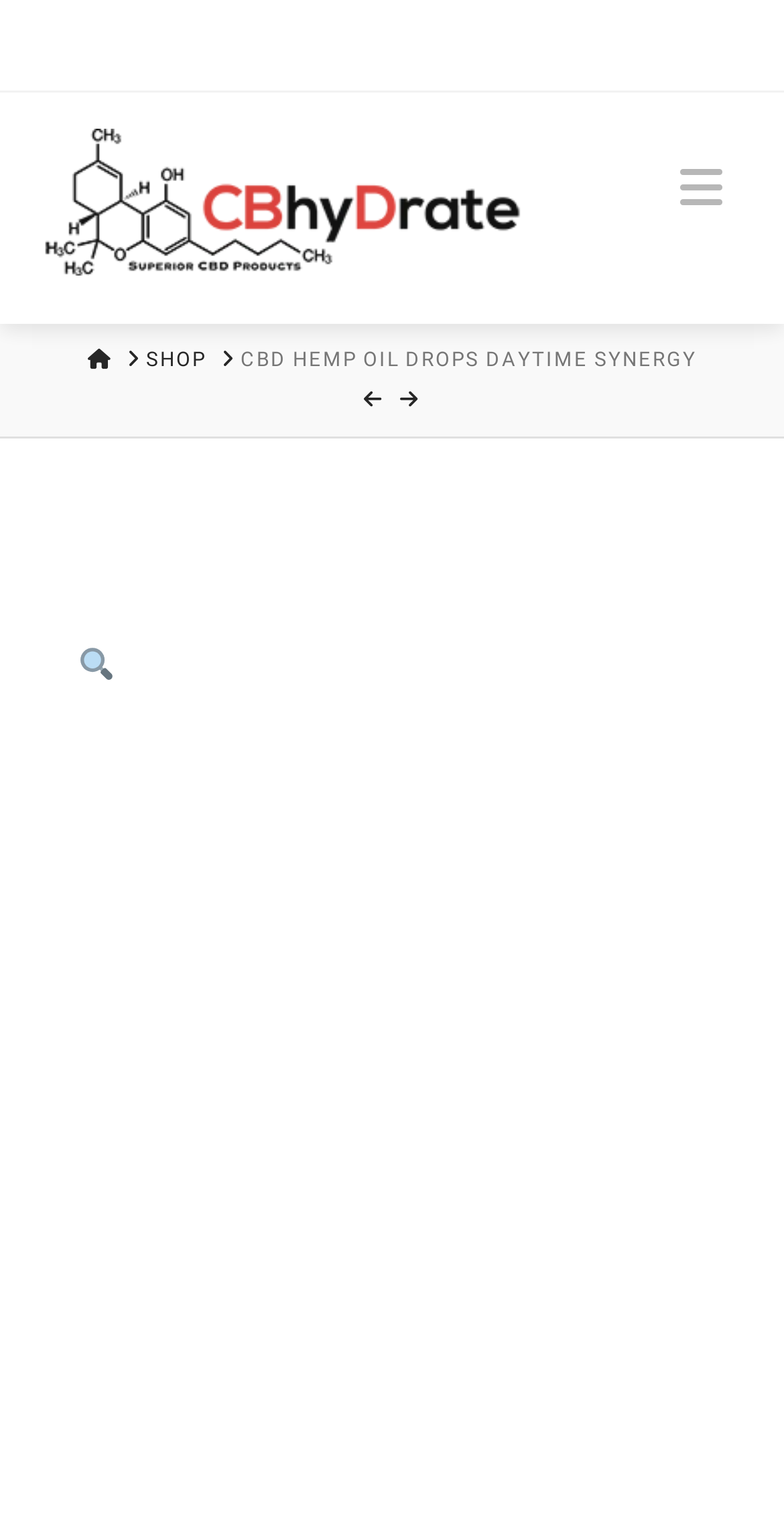How many links are in the breadcrumb navigation?
Answer the question with a single word or phrase derived from the image.

3